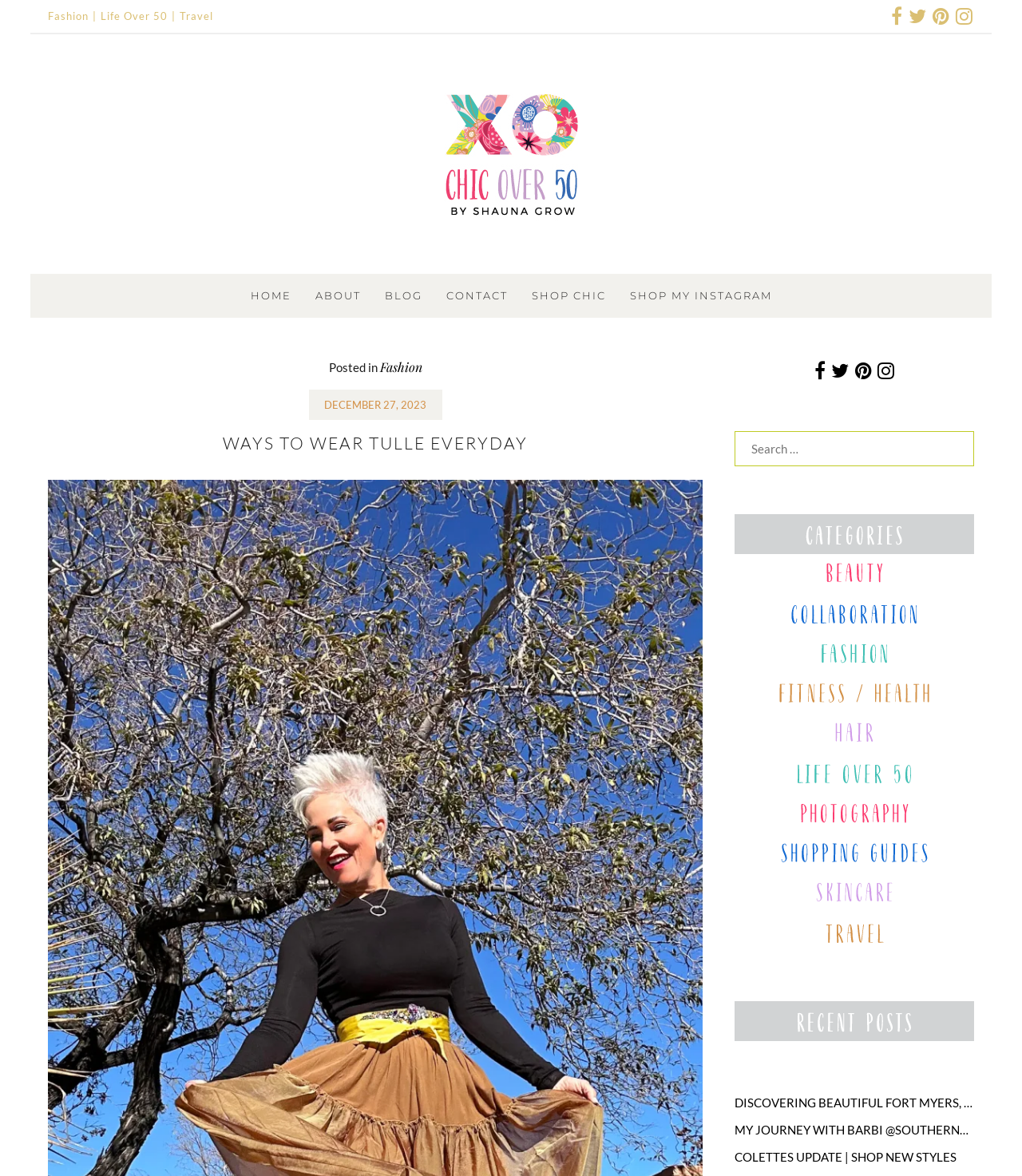Determine the bounding box coordinates of the UI element described below. Use the format (top-left x, top-left y, bottom-right x, bottom-right y) with floating point numbers between 0 and 1: Fashion

[0.371, 0.305, 0.413, 0.319]